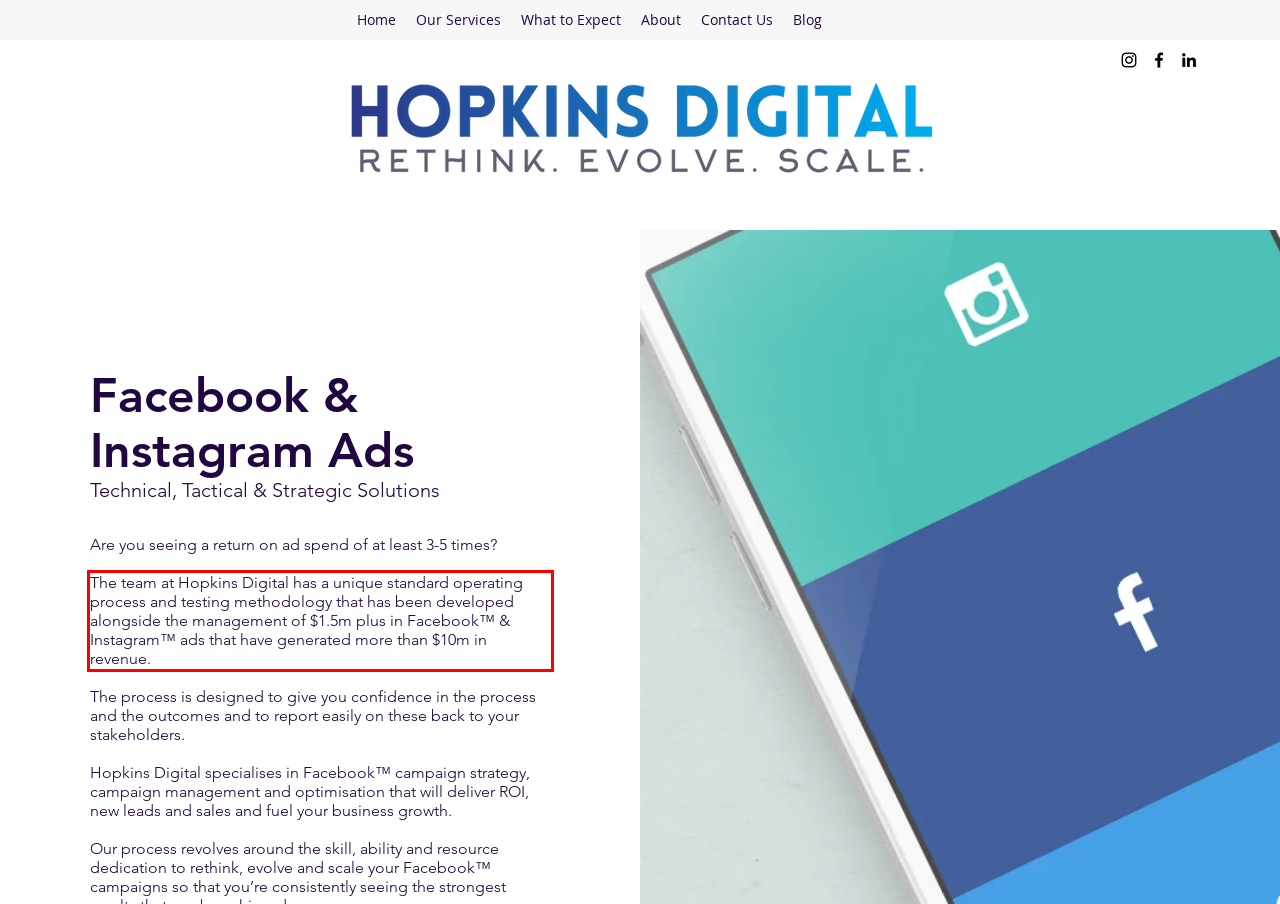Please look at the screenshot provided and find the red bounding box. Extract the text content contained within this bounding box.

The team at Hopkins Digital has a unique standard operating process and testing methodology that has been developed alongside the management of $1.5m plus in Facebook™ & Instagram™ ads that have generated more than $10m in revenue.